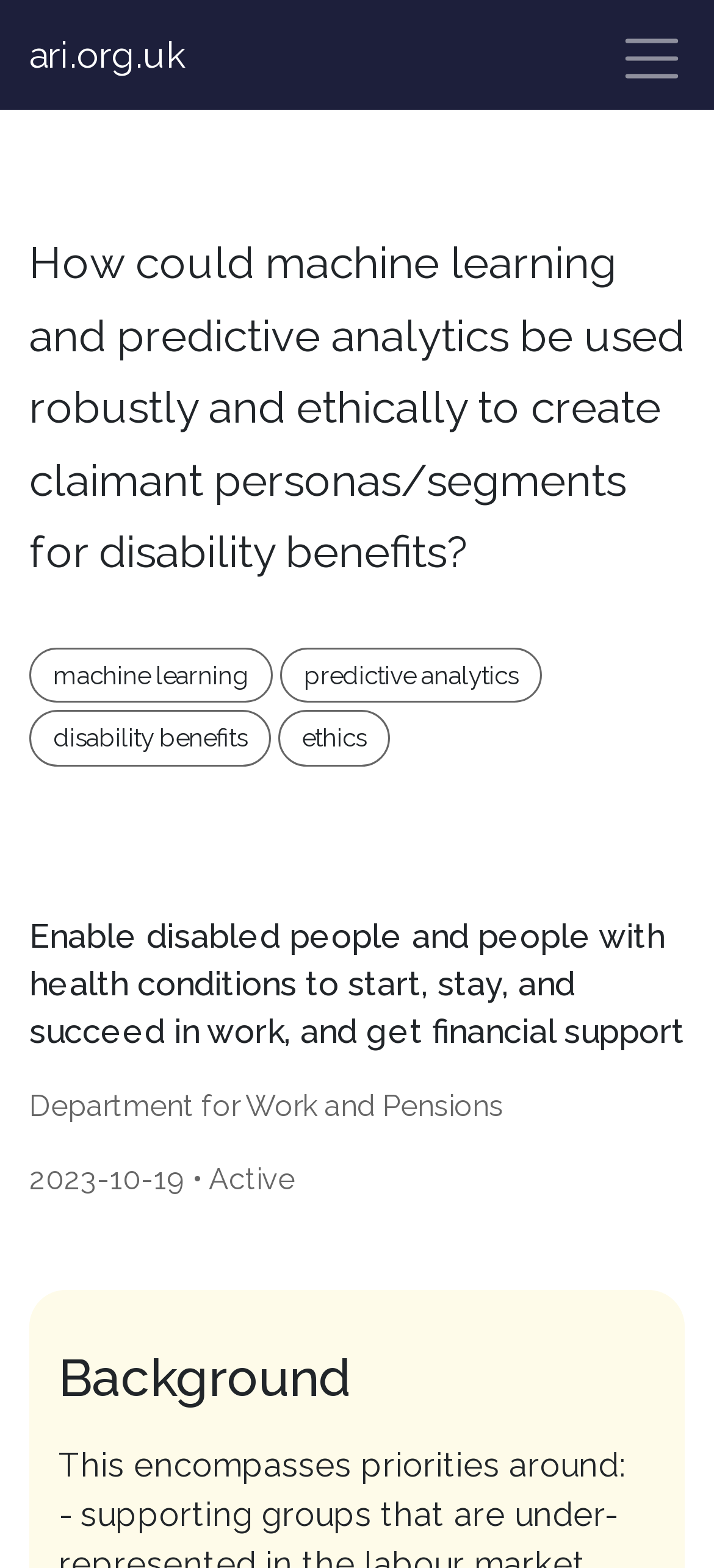Identify the bounding box coordinates of the section that should be clicked to achieve the task described: "toggle navigation".

[0.867, 0.009, 0.959, 0.061]